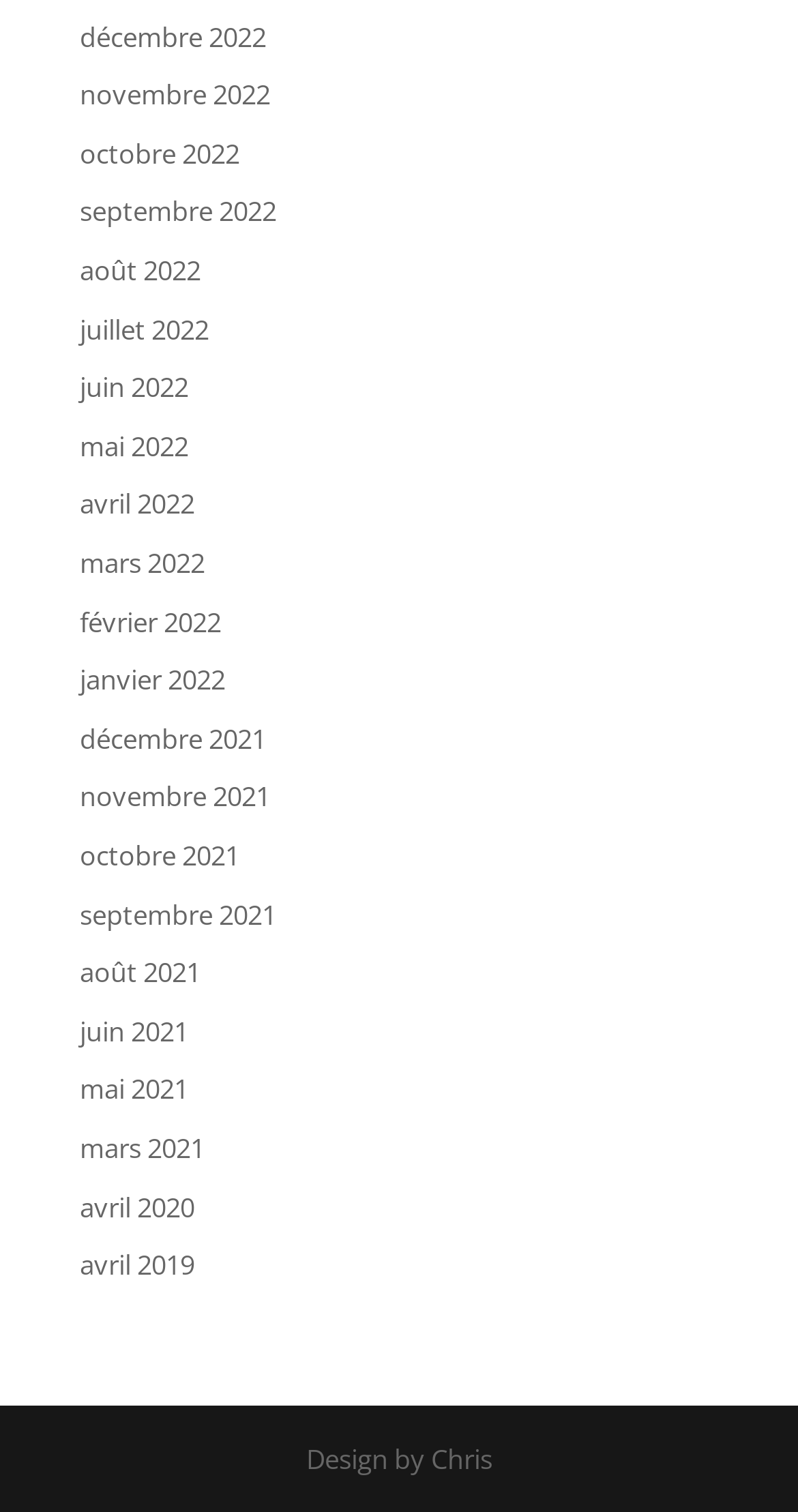How many months are listed for 2021?
Refer to the screenshot and respond with a concise word or phrase.

3